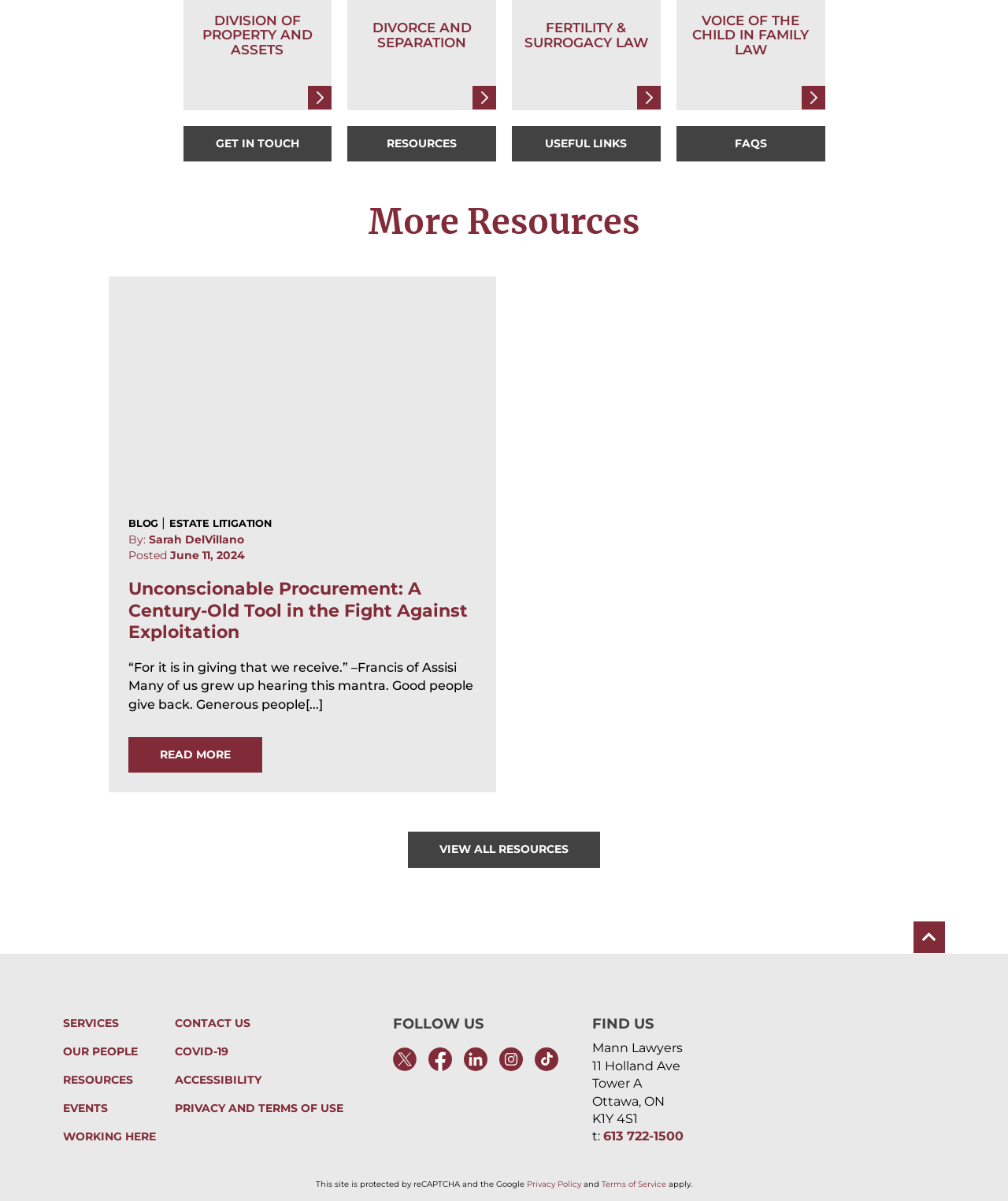Provide a one-word or short-phrase answer to the question:
What is the address of the law firm?

11 Holland Ave, Ottawa, ON K1Y 4S1